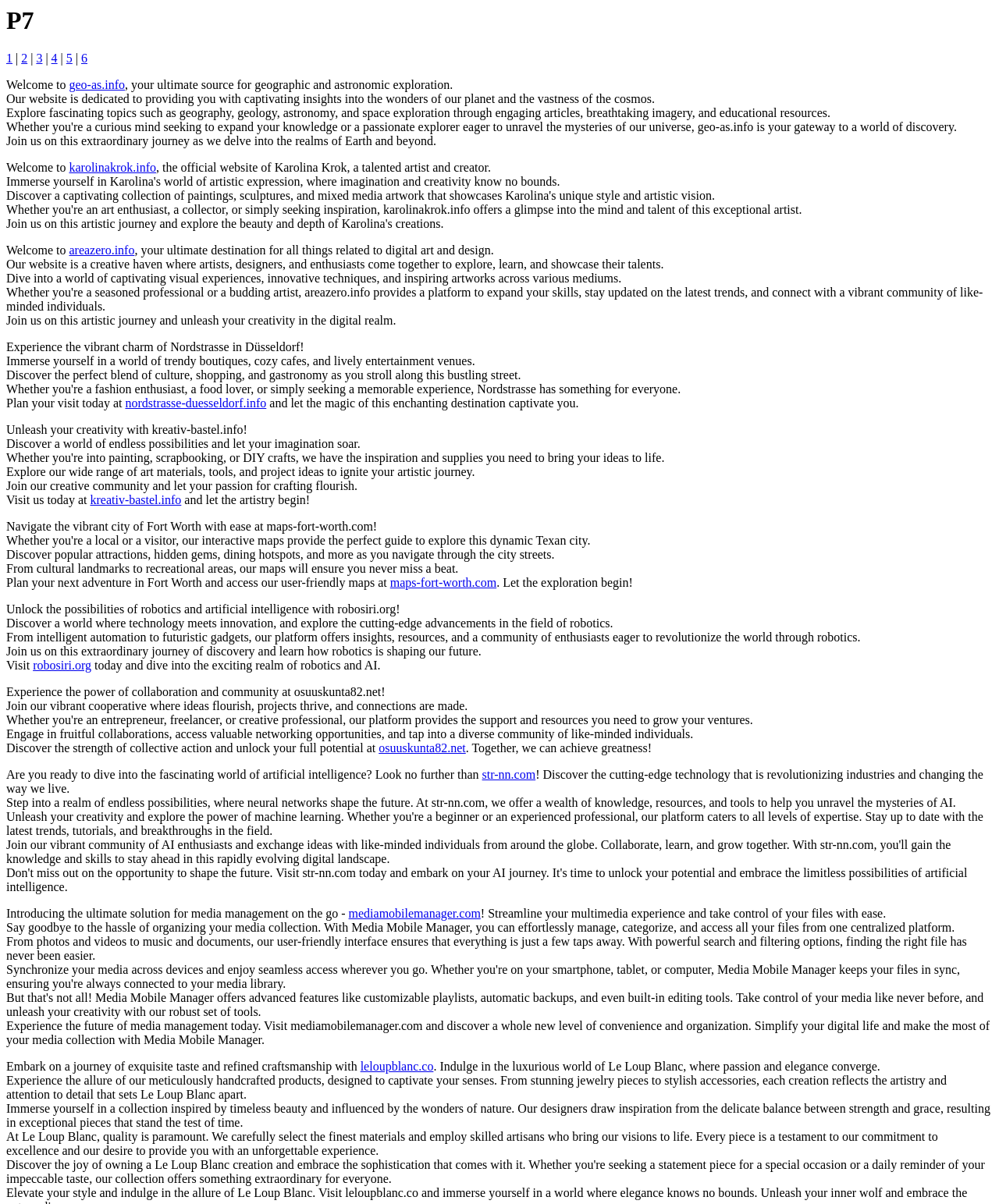Please provide the bounding box coordinates for the element that needs to be clicked to perform the instruction: "Select safe transportation". The coordinates must consist of four float numbers between 0 and 1, formatted as [left, top, right, bottom].

None